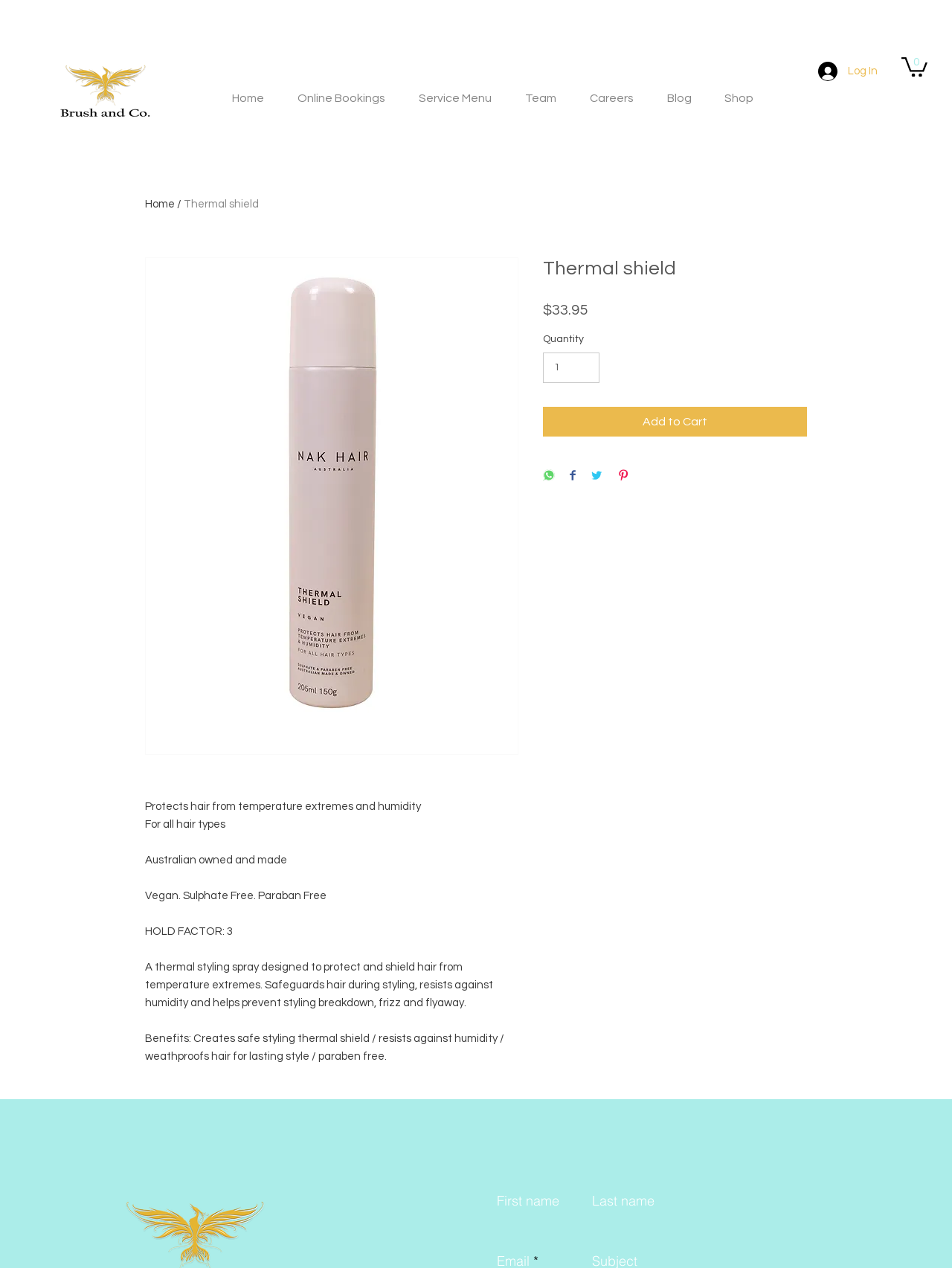Calculate the bounding box coordinates for the UI element based on the following description: "Blog". Ensure the coordinates are four float numbers between 0 and 1, i.e., [left, top, right, bottom].

[0.683, 0.058, 0.744, 0.087]